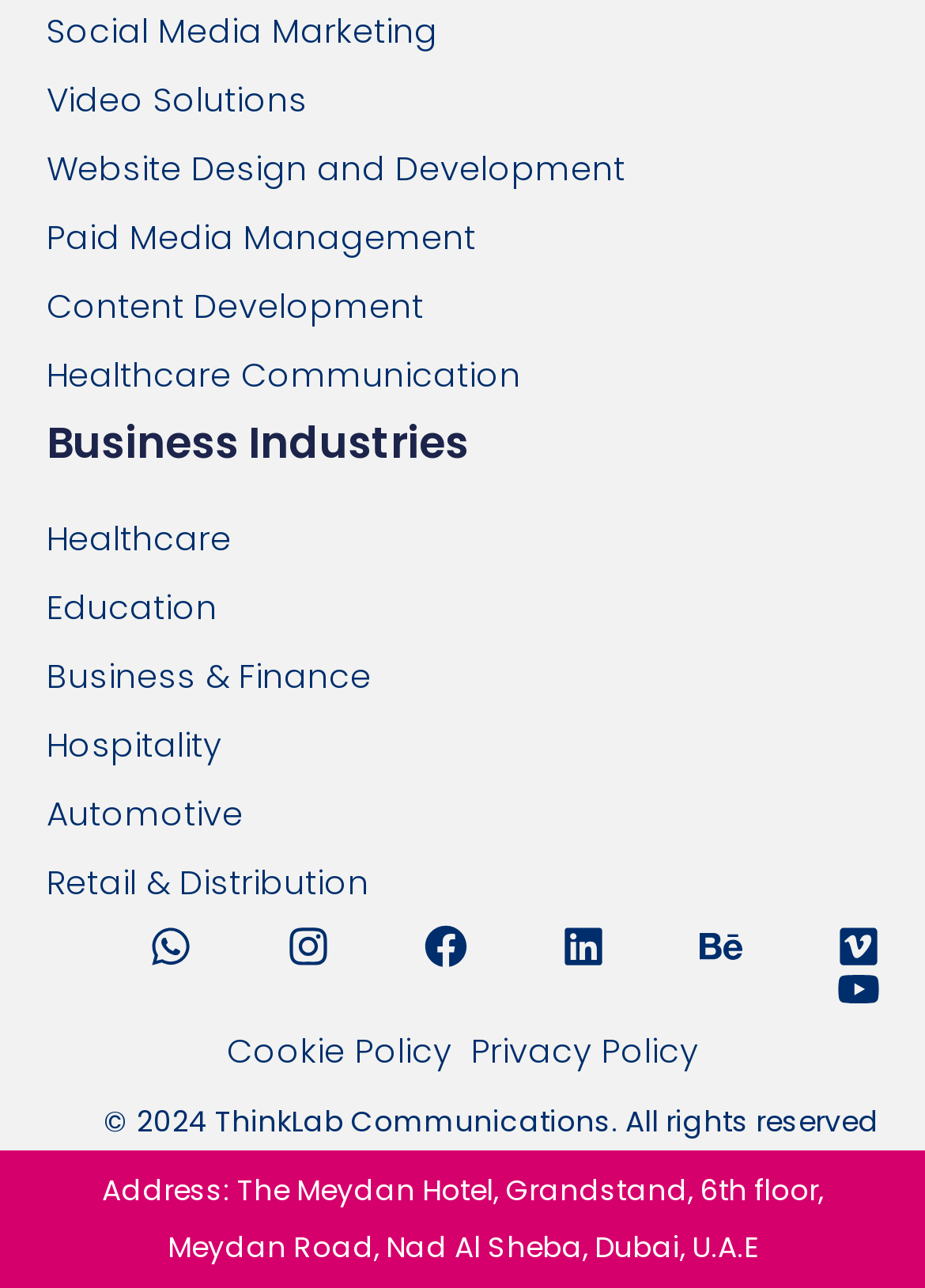Please find the bounding box coordinates of the element that must be clicked to perform the given instruction: "Visit Healthcare page". The coordinates should be four float numbers from 0 to 1, i.e., [left, top, right, bottom].

[0.05, 0.4, 0.95, 0.439]